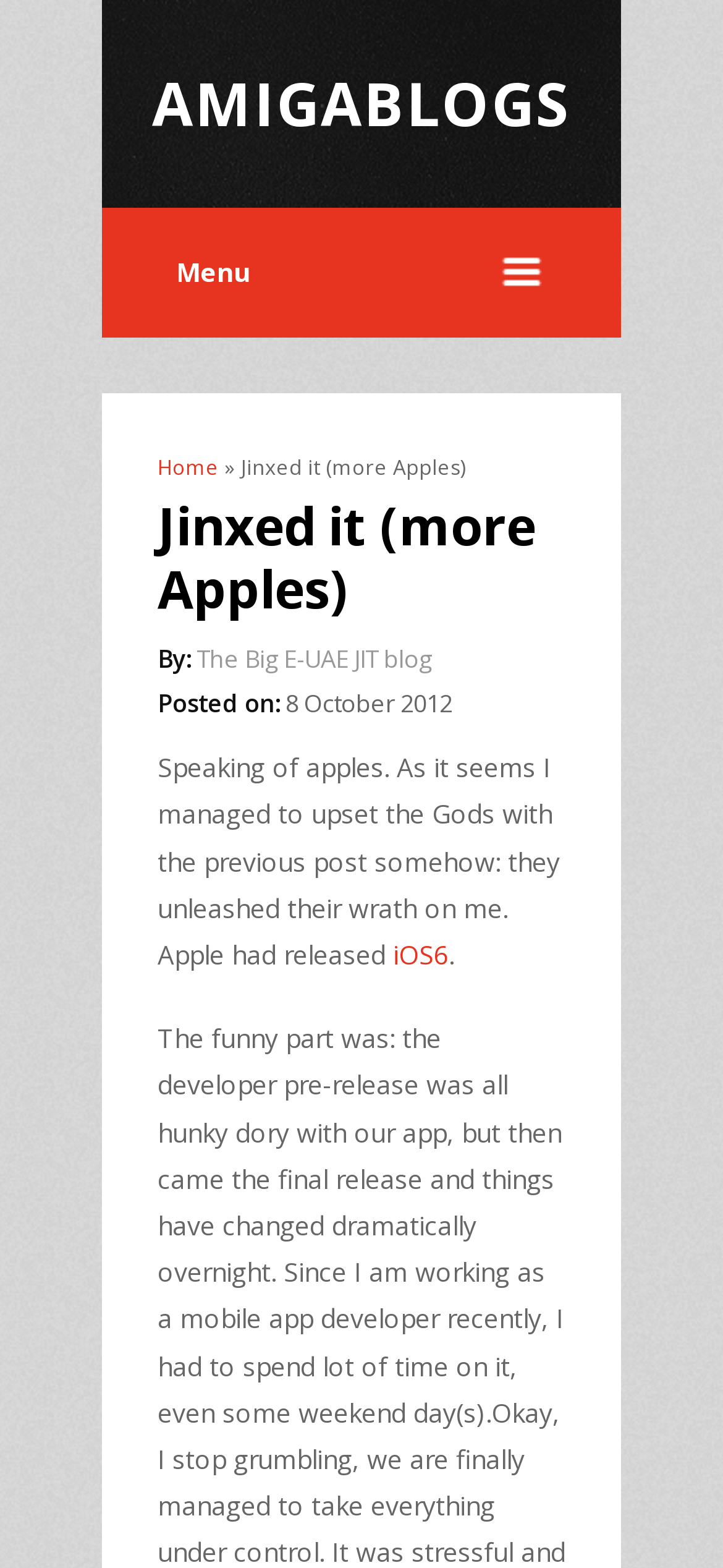Using the webpage screenshot and the element description Home, determine the bounding box coordinates. Specify the coordinates in the format (top-left x, top-left y, bottom-right x, bottom-right y) with values ranging from 0 to 1.

[0.218, 0.289, 0.303, 0.306]